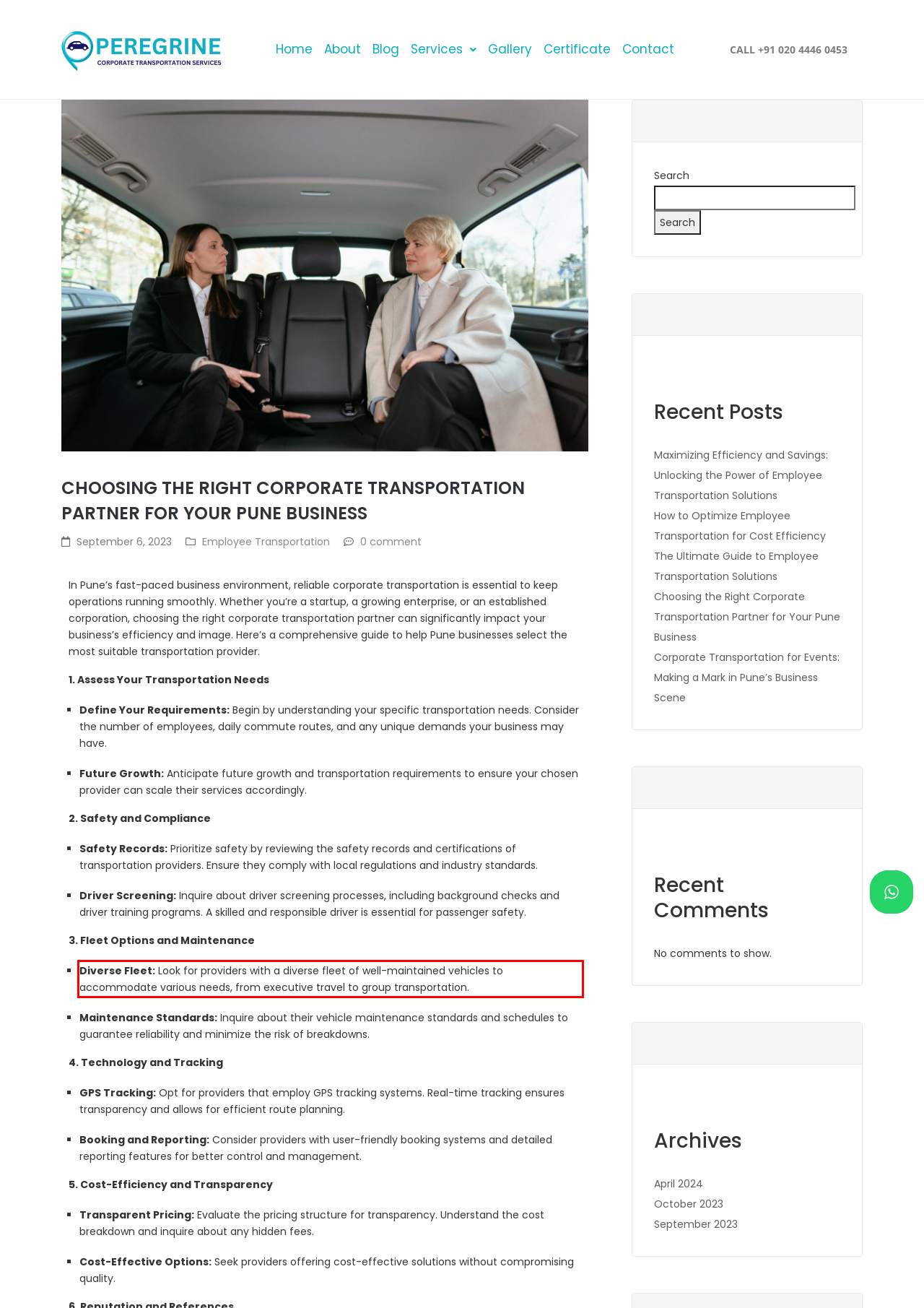You are provided with a screenshot of a webpage that includes a red bounding box. Extract and generate the text content found within the red bounding box.

Diverse Fleet: Look for providers with a diverse fleet of well-maintained vehicles to accommodate various needs, from executive travel to group transportation.